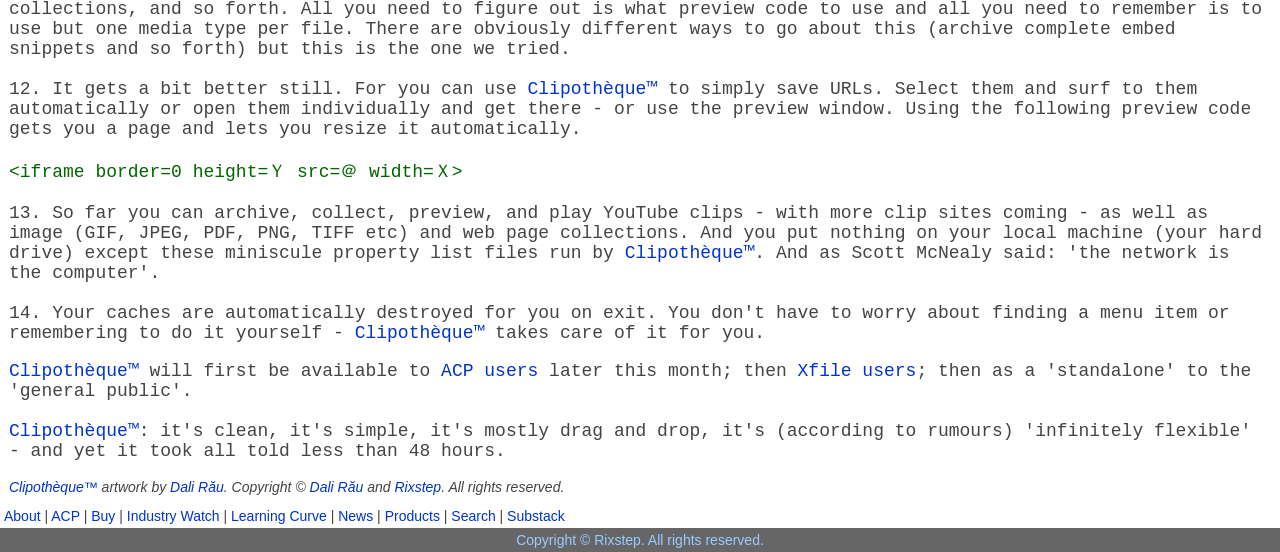Based on the element description Industry Watch, identify the bounding box coordinates for the UI element. The coordinates should be in the format (top-left x, top-left y, bottom-right x, bottom-right y) and within the 0 to 1 range.

[0.099, 0.919, 0.172, 0.948]